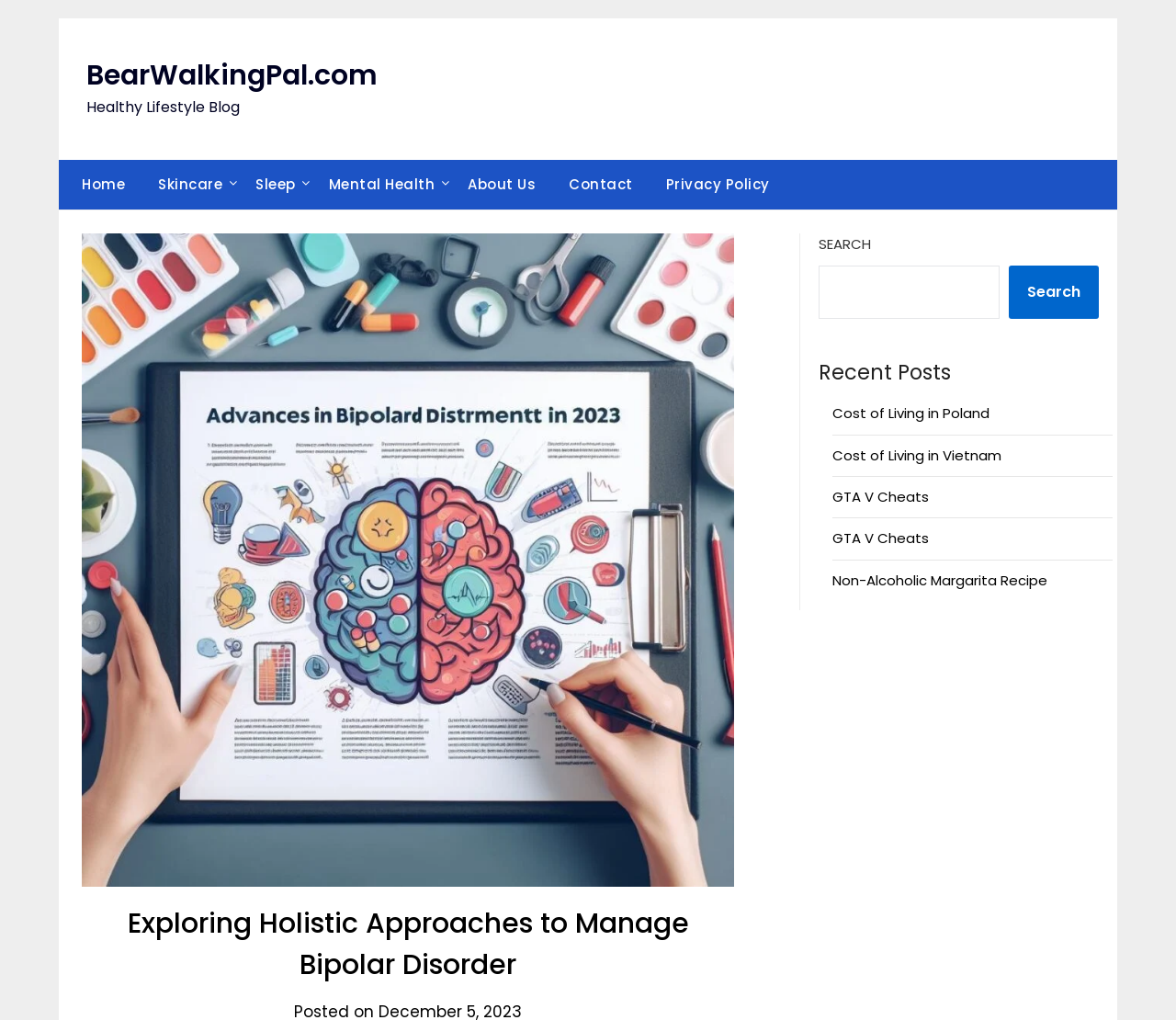Provide your answer to the question using just one word or phrase: What is the text on the search button?

Search